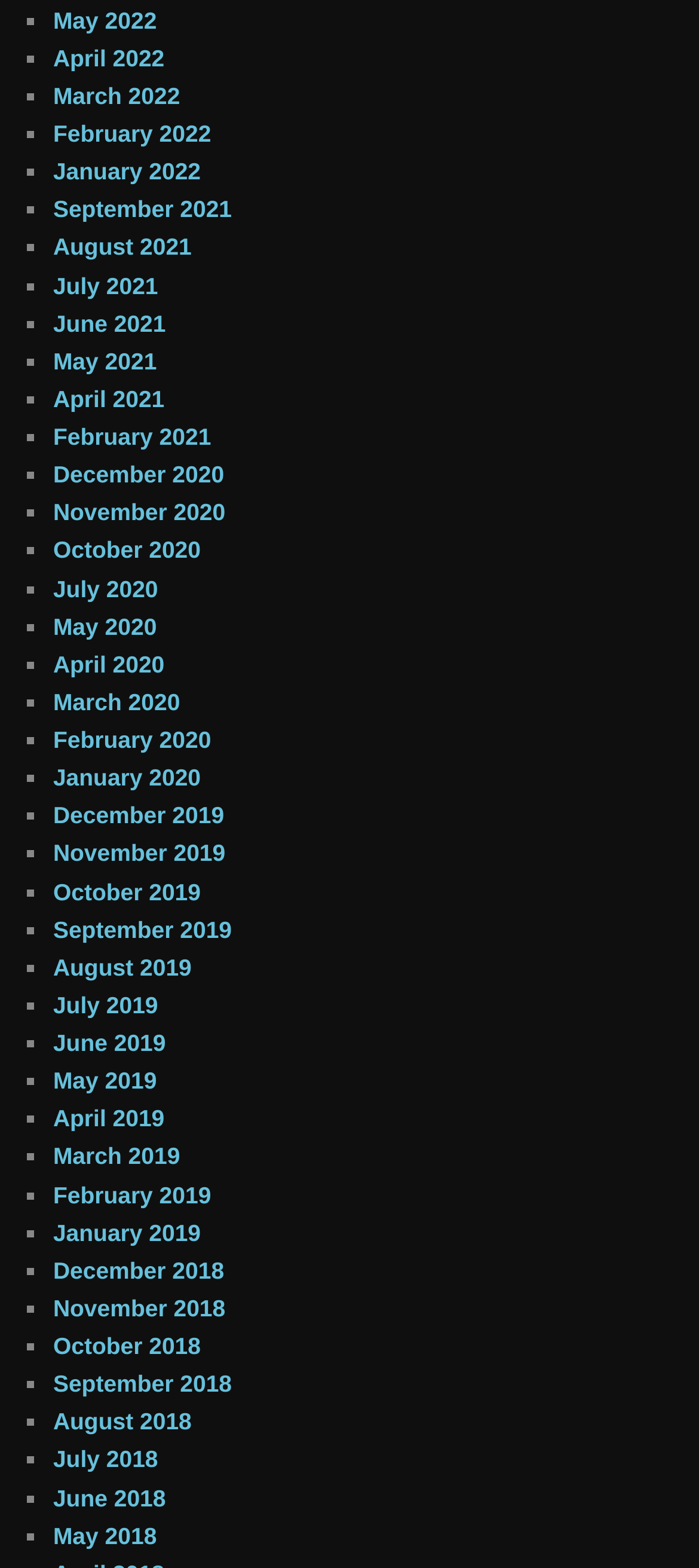Please identify the bounding box coordinates of the area that needs to be clicked to follow this instruction: "Browse July 2018".

[0.076, 0.922, 0.226, 0.94]